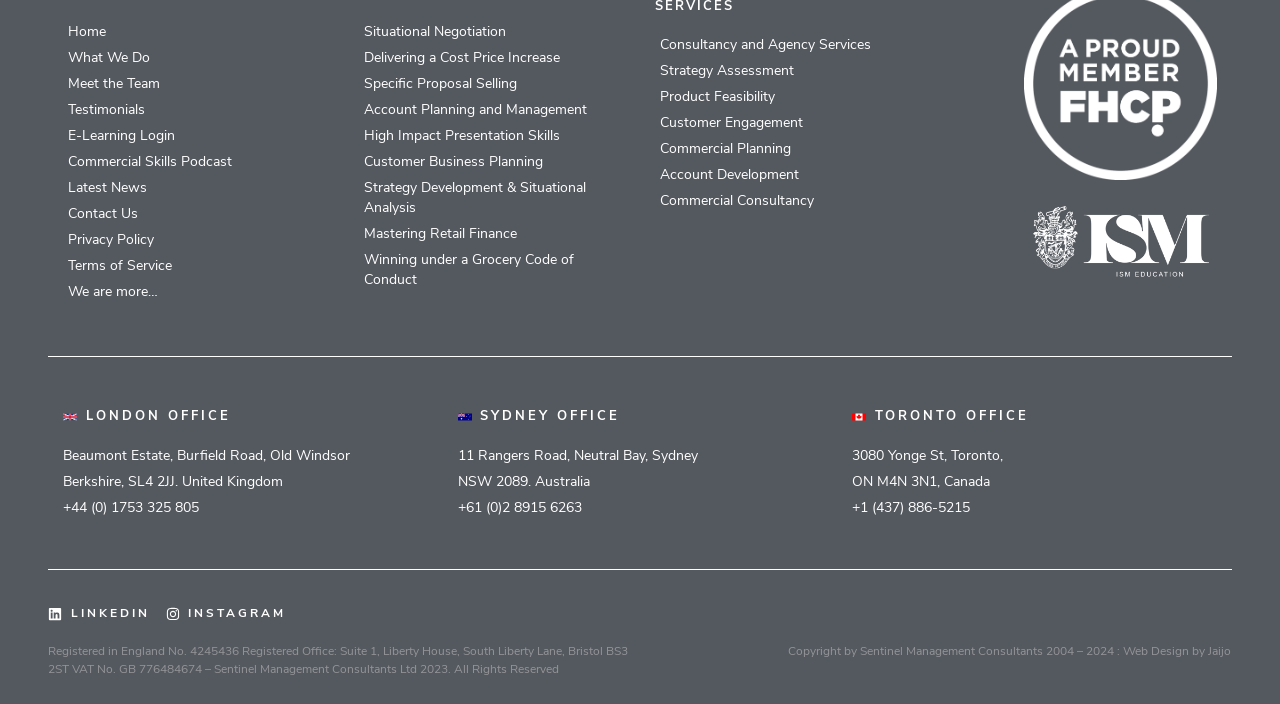Please find the bounding box coordinates of the element that must be clicked to perform the given instruction: "Visit the Commercial Skills Podcast". The coordinates should be four float numbers from 0 to 1, i.e., [left, top, right, bottom].

[0.05, 0.213, 0.257, 0.25]